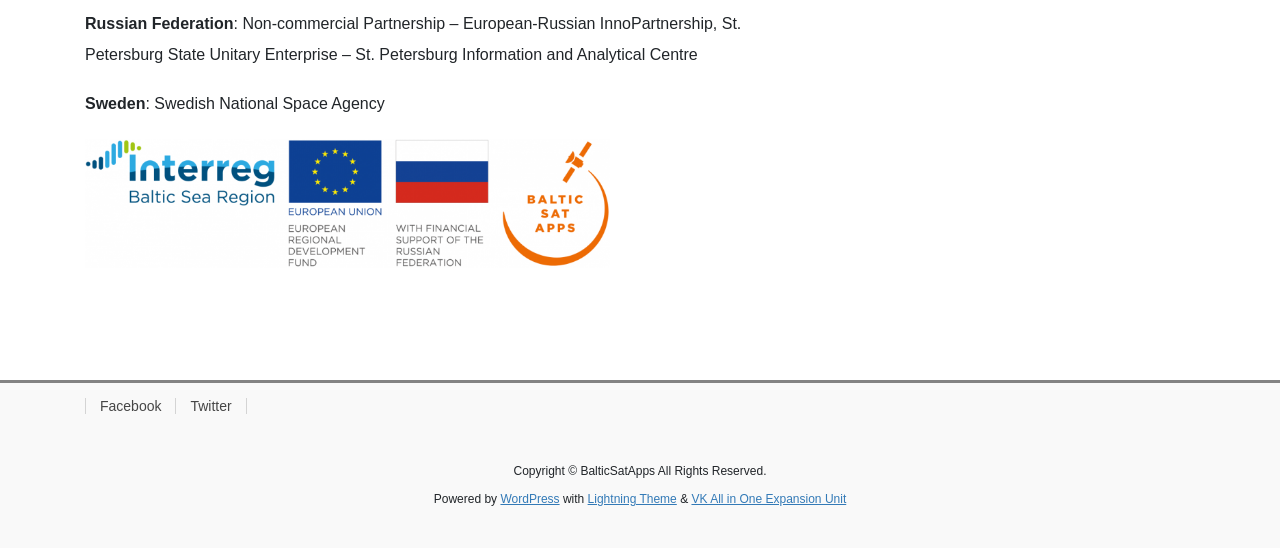Please give a succinct answer using a single word or phrase:
What is the name of the theme used to power the website?

Lightning Theme